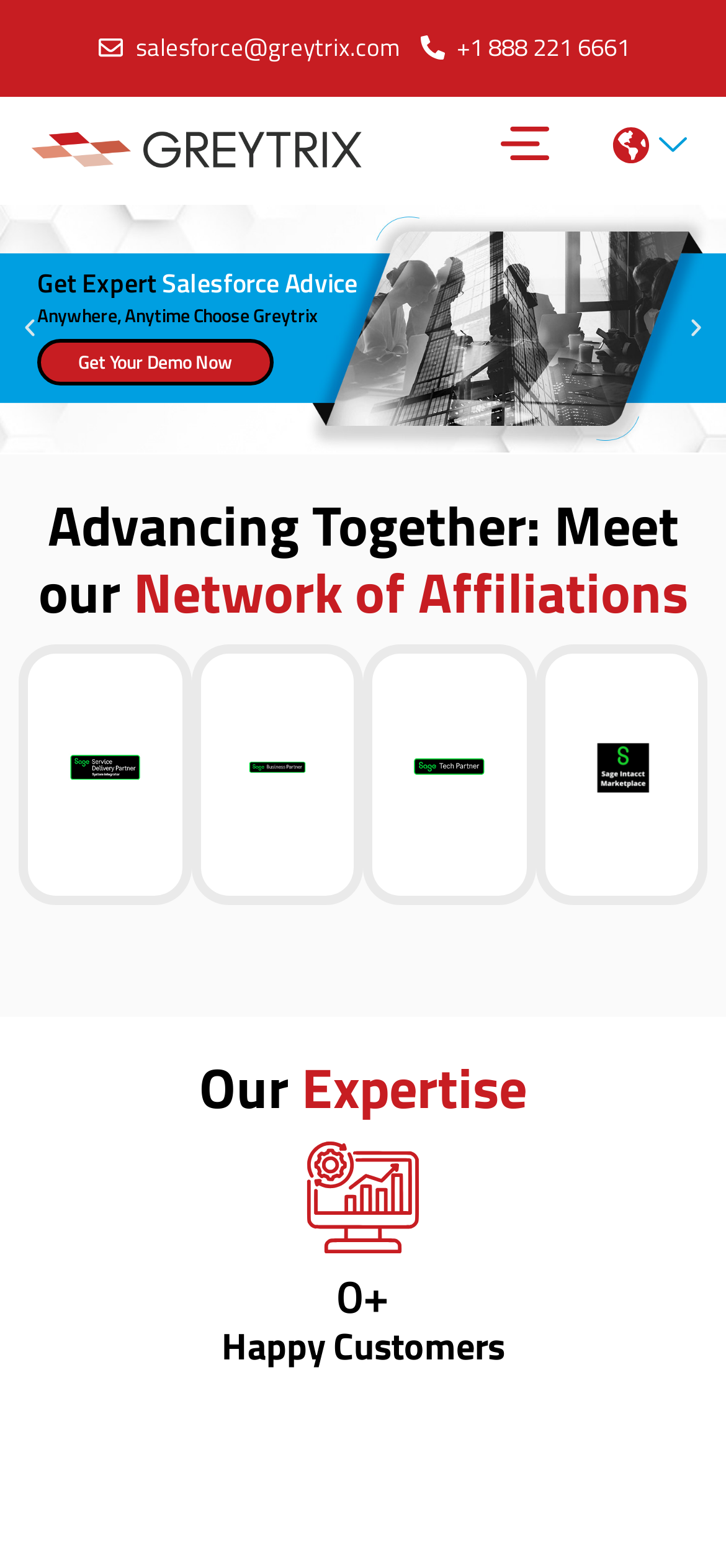Give the bounding box coordinates for the element described as: "Menu".

[0.831, 0.074, 0.959, 0.112]